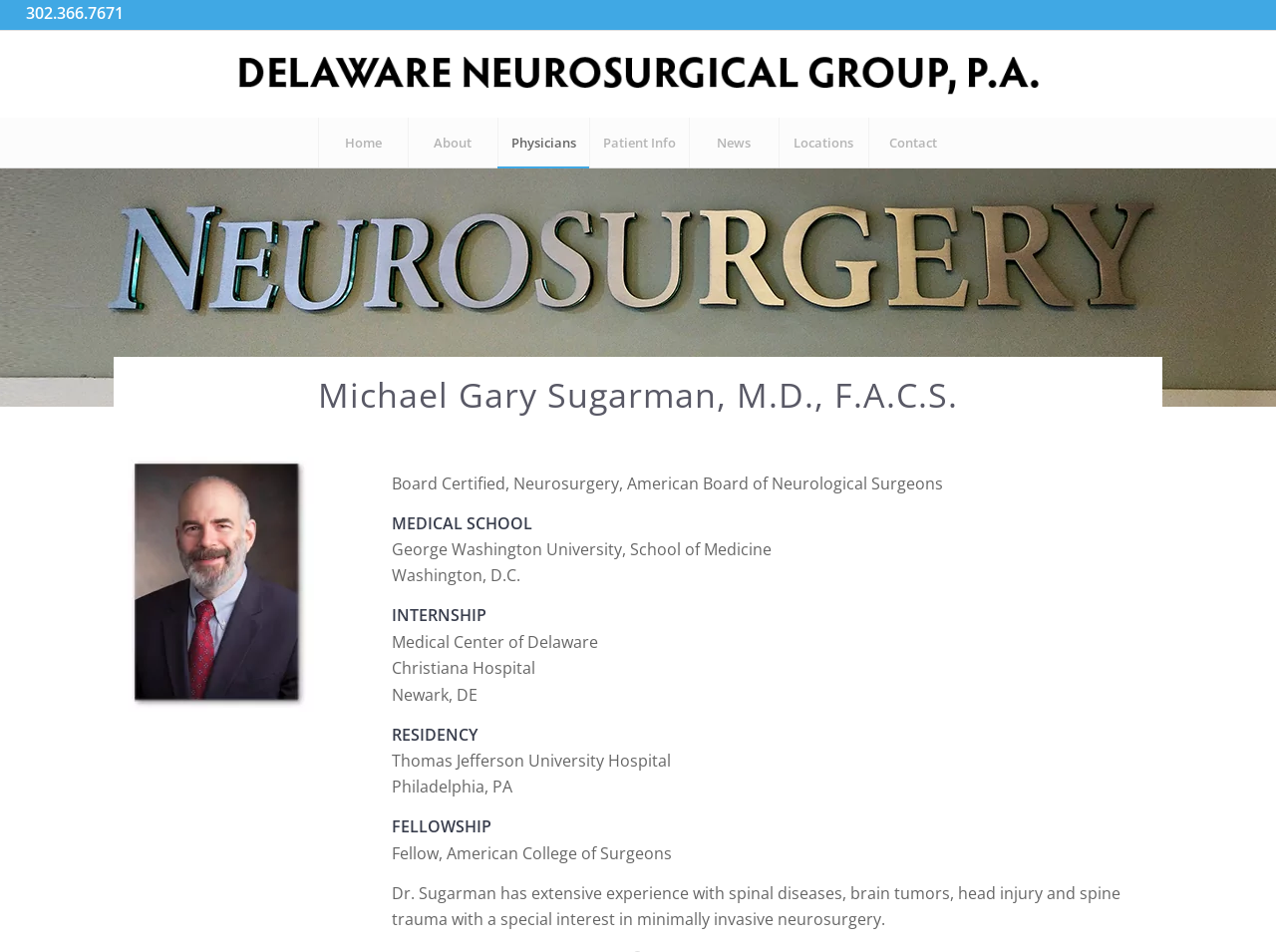Can you find the bounding box coordinates of the area I should click to execute the following instruction: "Learn about Dr. Sugarman"?

[0.089, 0.396, 0.911, 0.435]